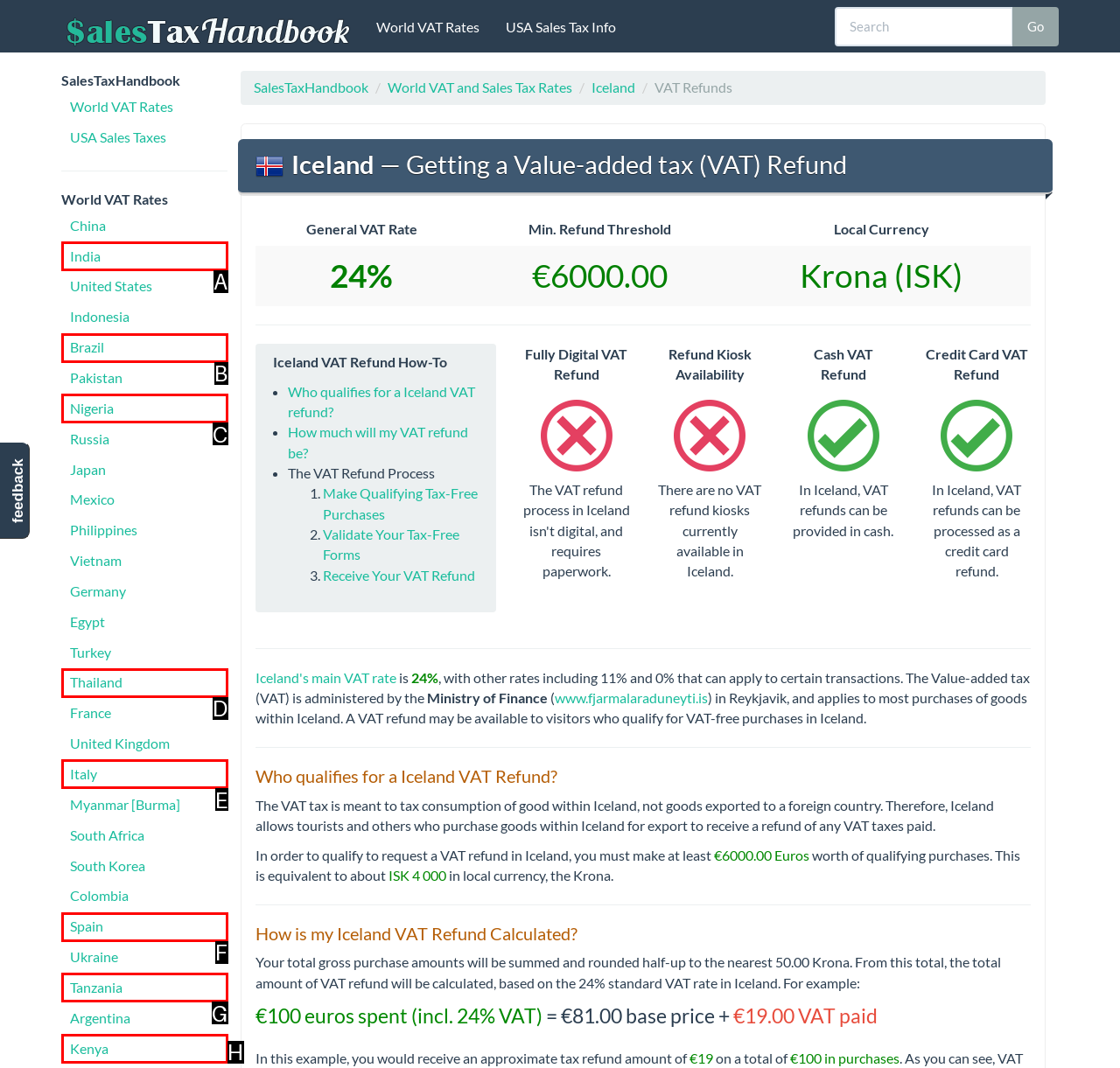Identify the HTML element that corresponds to the description: India Provide the letter of the matching option directly from the choices.

A